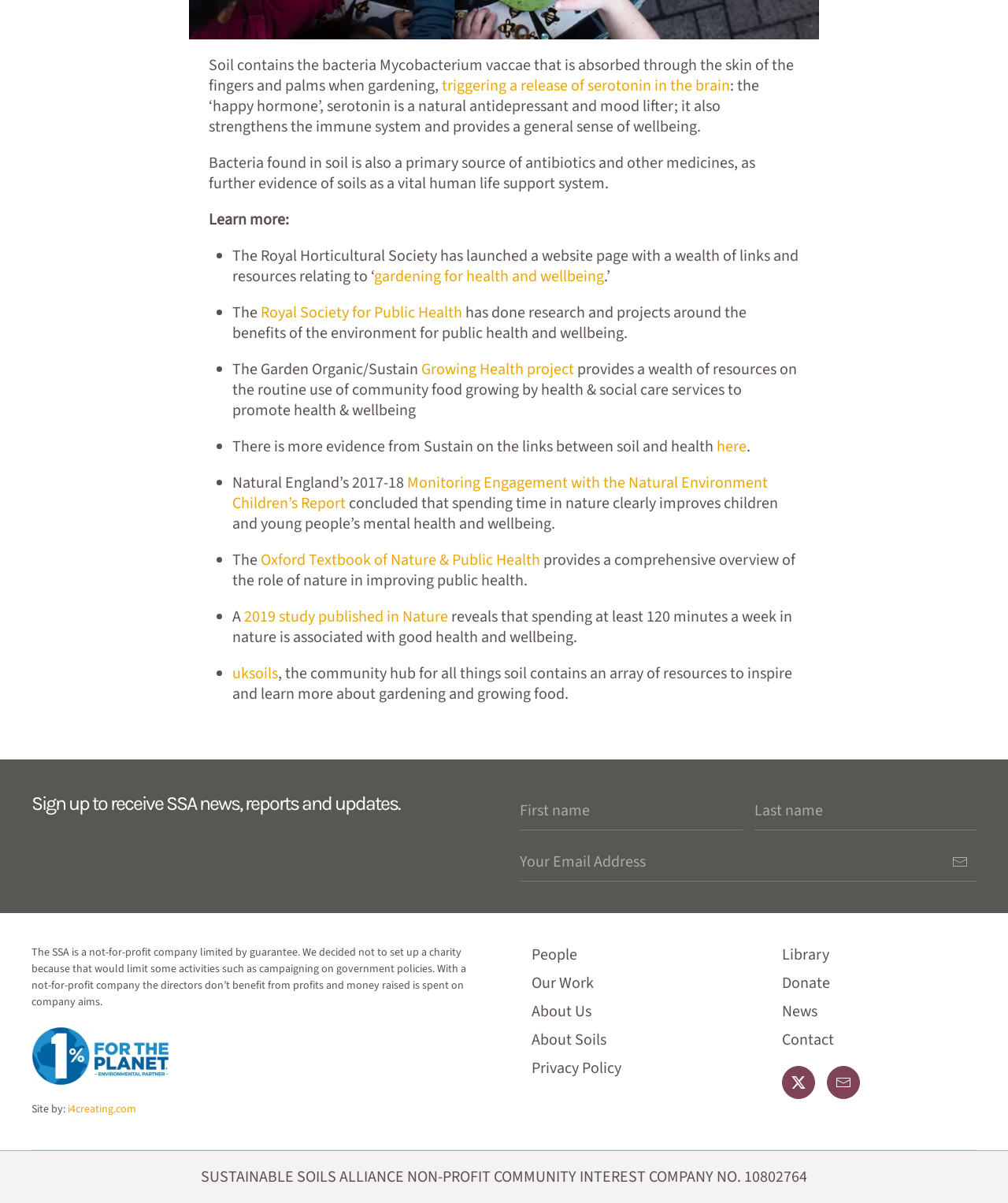Give a concise answer using one word or a phrase to the following question:
What is the purpose of the 'Sign up' section?

To receive news and updates